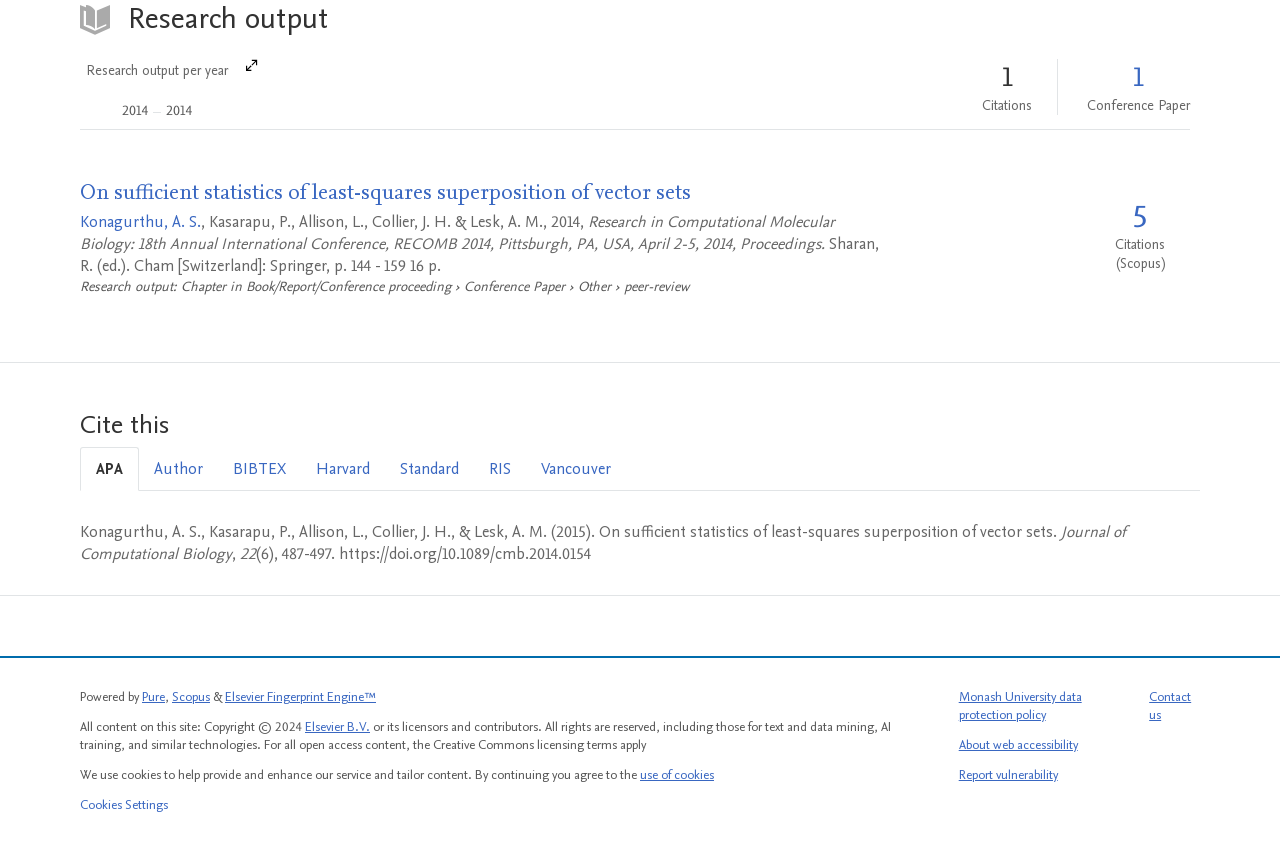Can you give a detailed response to the following question using the information from the image? What is the publication metrics section about?

The answer can be found by looking at the generic 'Publication metrics section' which has a link 'Source: Scopus: 5' and a static text 'Citations (Scopus)' next to it, indicating that the section is about citations.